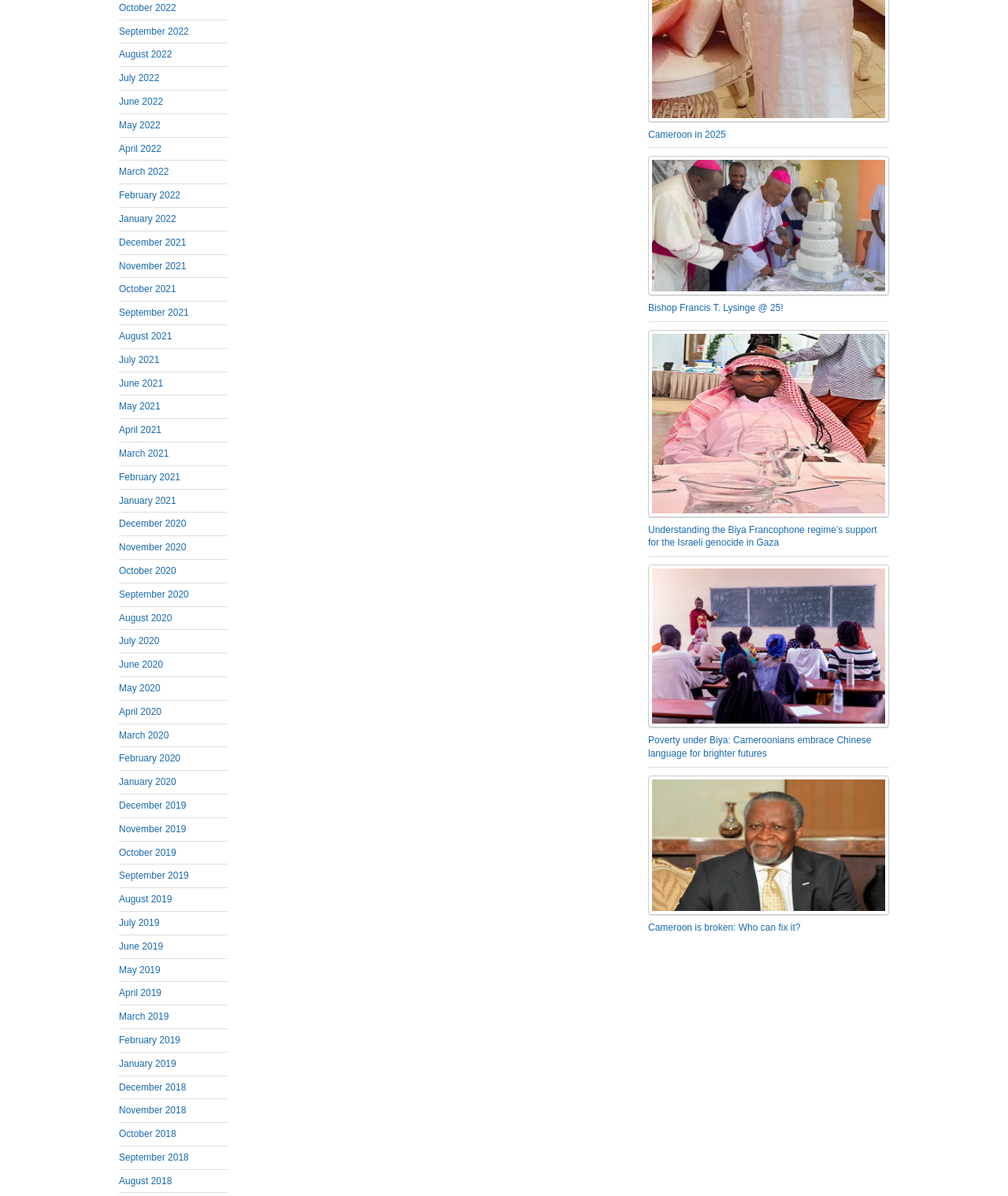Determine the bounding box coordinates for the area you should click to complete the following instruction: "Click Understanding the Biya Francophone regime’s support for the Israeli genocide in Gaza".

[0.643, 0.438, 0.882, 0.46]